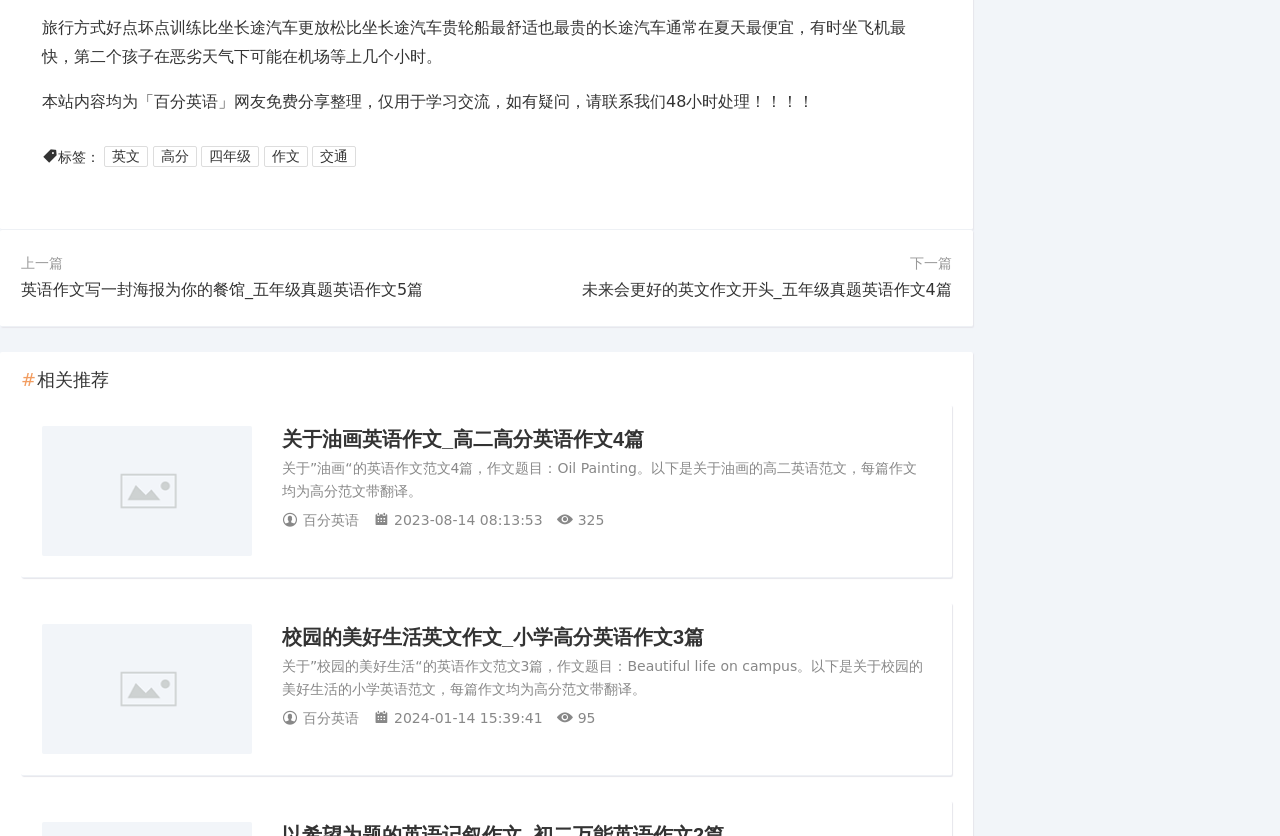Use a single word or phrase to answer this question: 
How many views does the first article have?

325